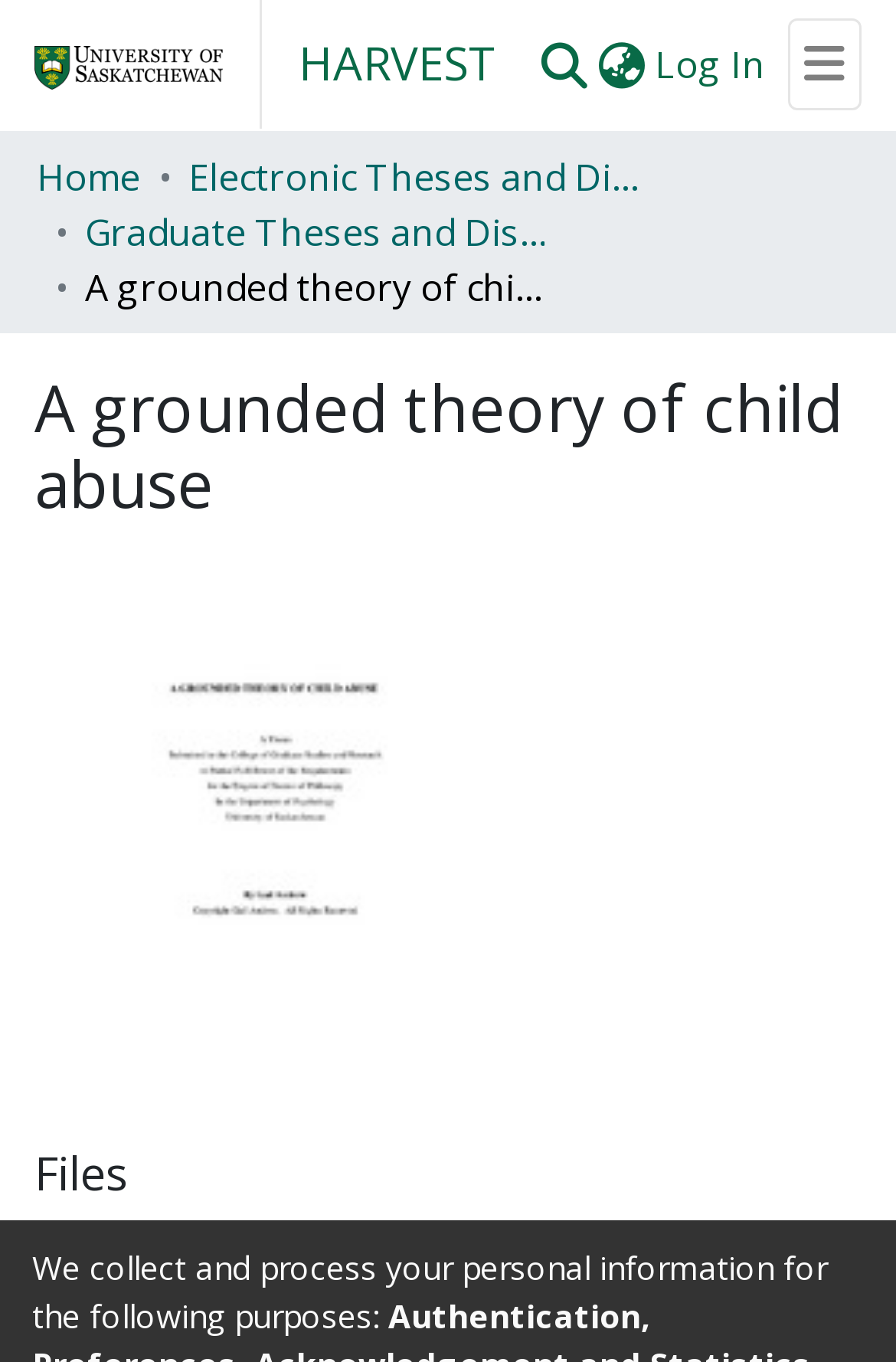Please indicate the bounding box coordinates for the clickable area to complete the following task: "Browse HARVEST". The coordinates should be specified as four float numbers between 0 and 1, i.e., [left, top, right, bottom].

[0.041, 0.229, 0.959, 0.297]